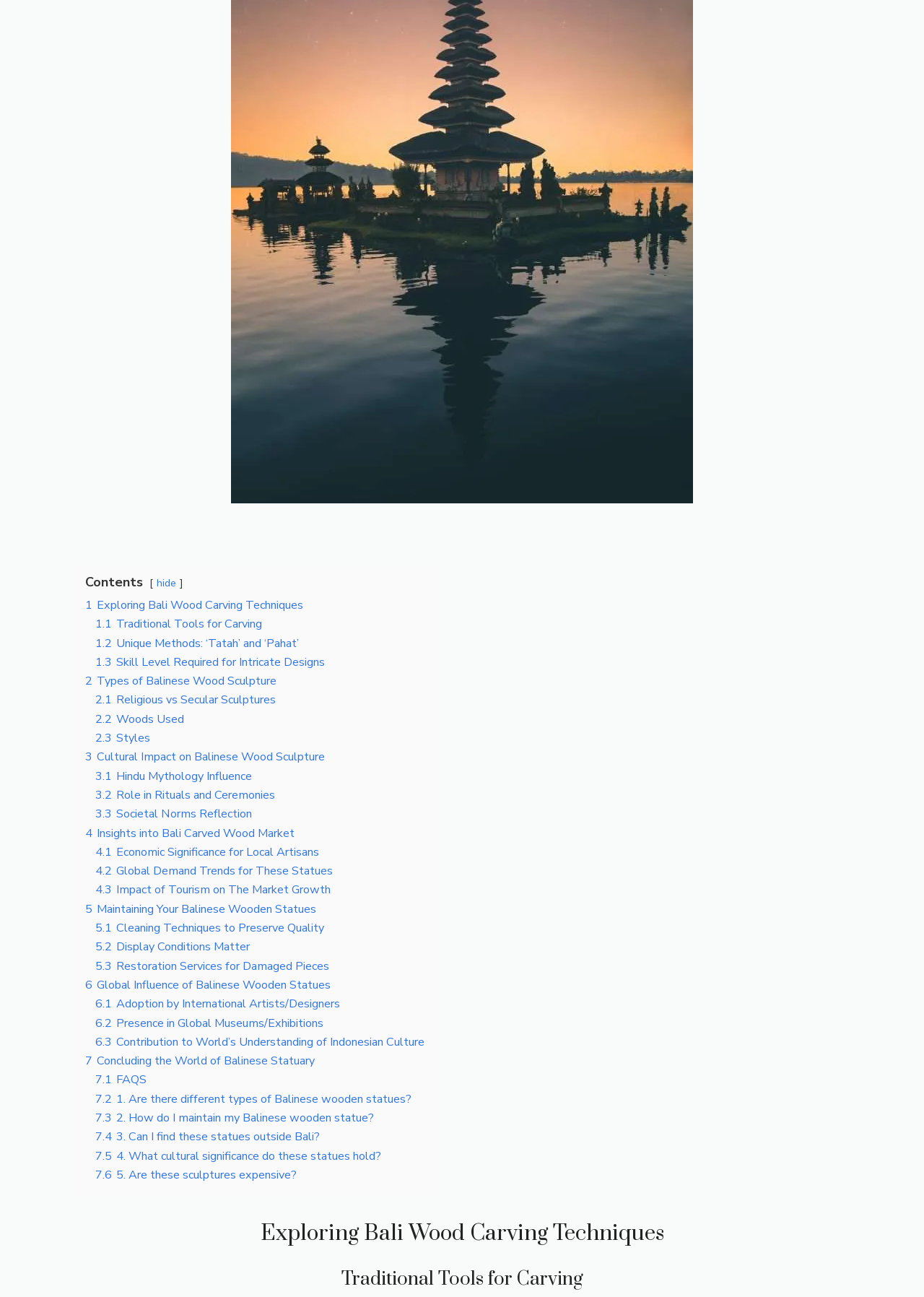Please determine the bounding box coordinates for the element that should be clicked to follow these instructions: "Explore 'Global Influence of Balinese Wooden Statues'".

[0.092, 0.753, 0.358, 0.766]